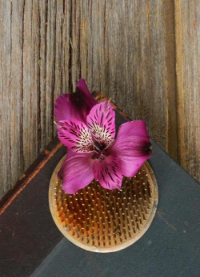Provide a one-word or one-phrase answer to the question:
What type of surface is in the background of the image?

Rustic wooden